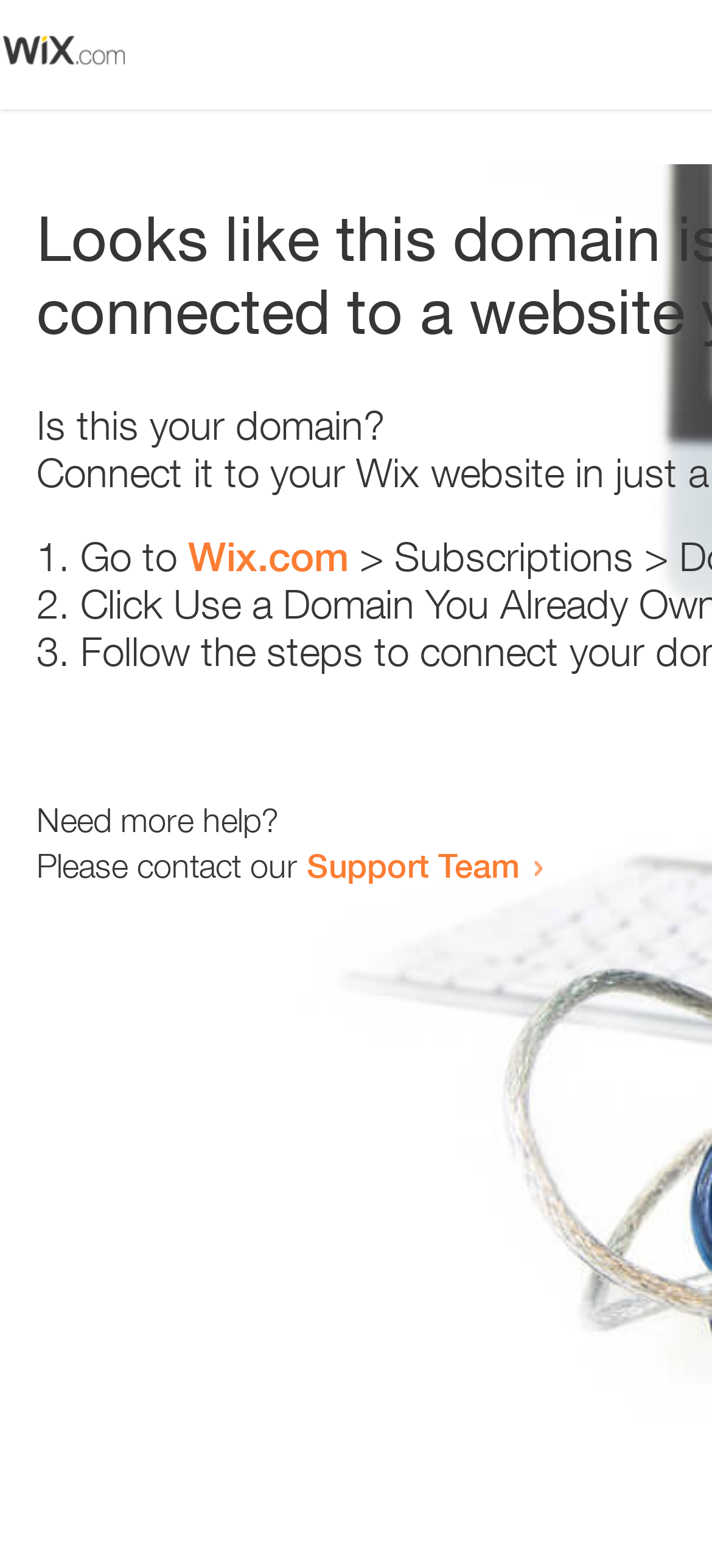What is the tone of the webpage?
Based on the visual, give a brief answer using one word or a short phrase.

Helpful